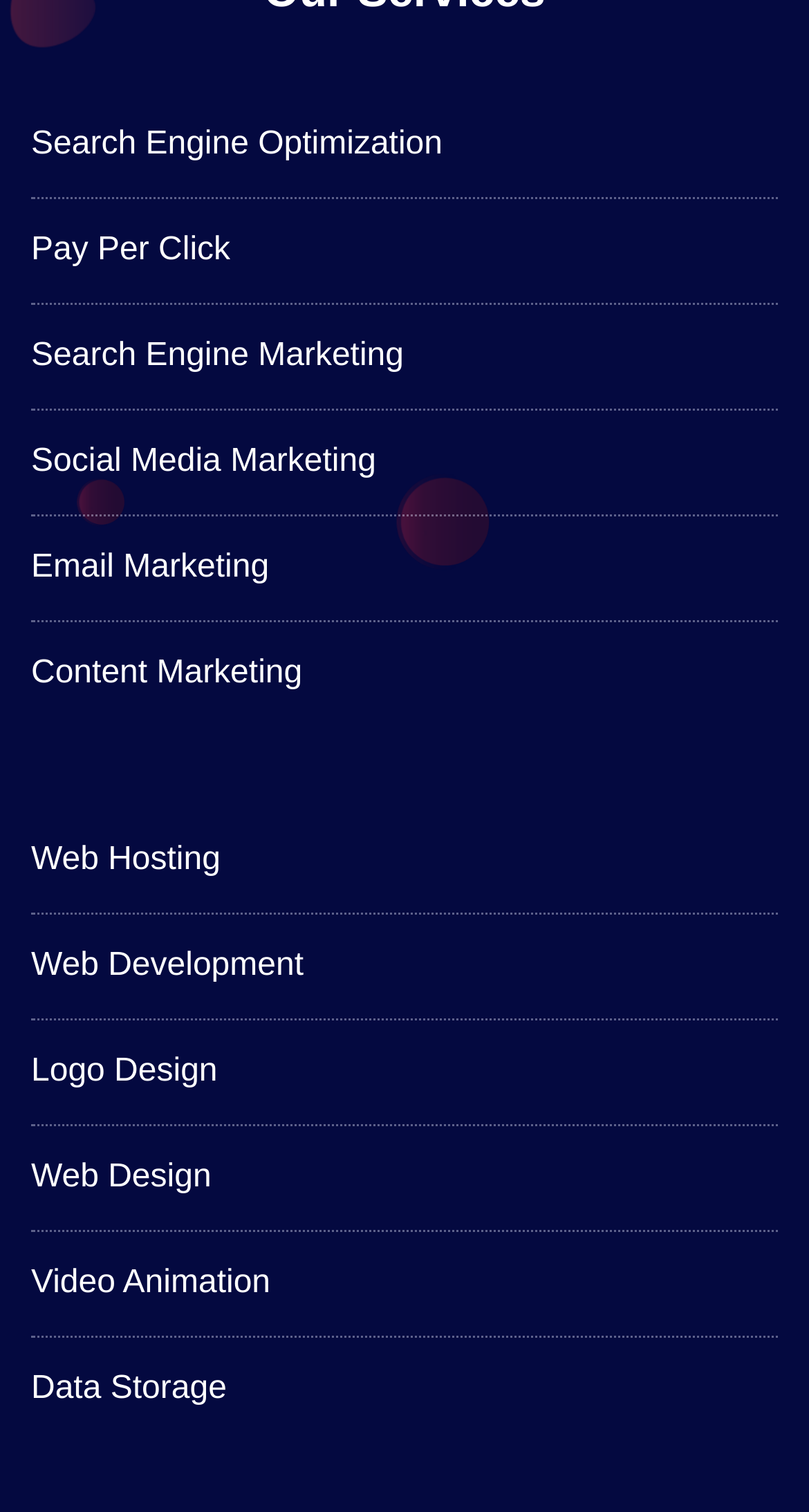Predict the bounding box of the UI element that fits this description: "Search Engine Optimization".

[0.038, 0.084, 0.547, 0.107]